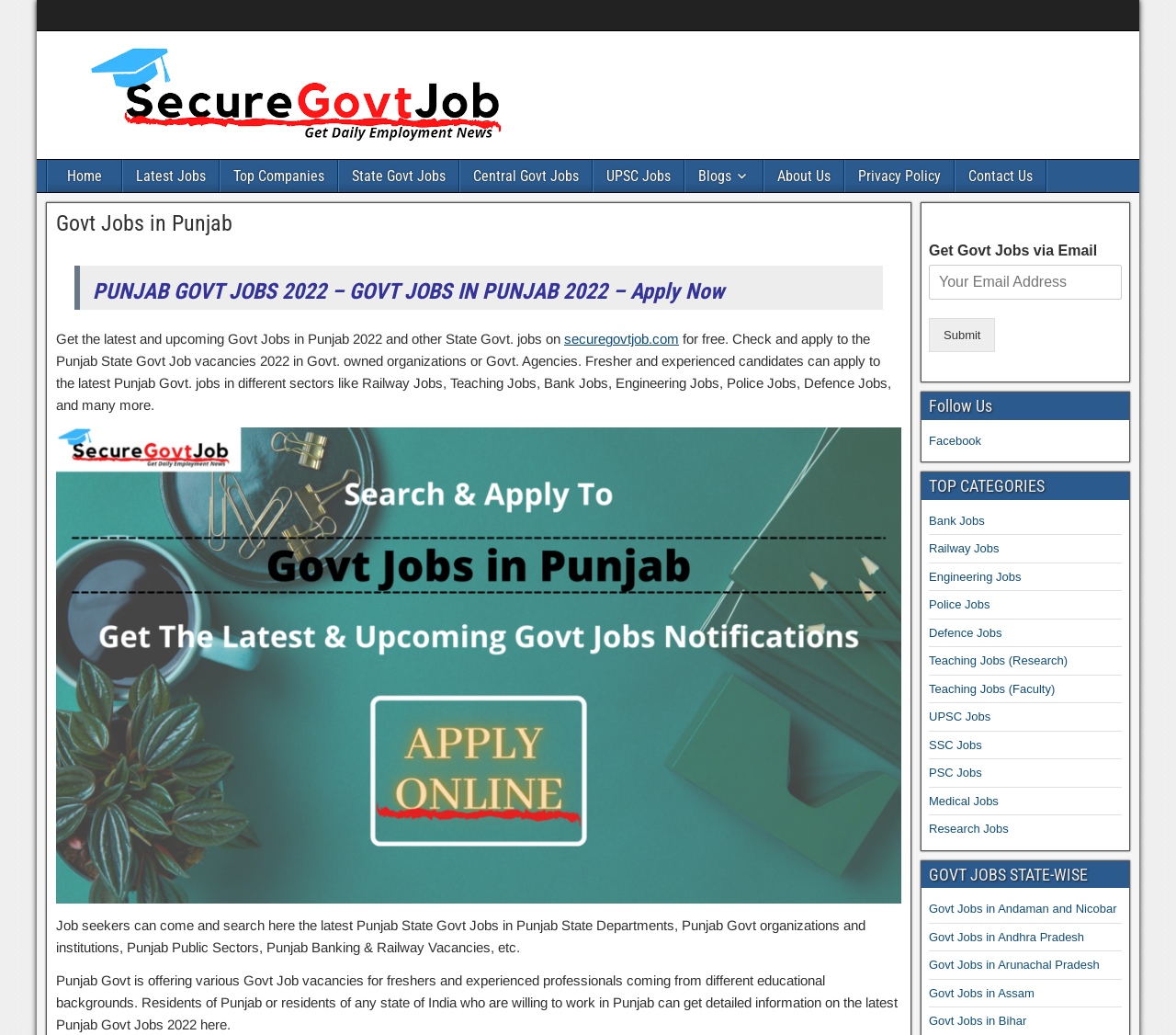Please identify the bounding box coordinates of the element I should click to complete this instruction: 'Search for Govt Jobs in Punjab 2022'. The coordinates should be given as four float numbers between 0 and 1, like this: [left, top, right, bottom].

[0.048, 0.413, 0.766, 0.873]